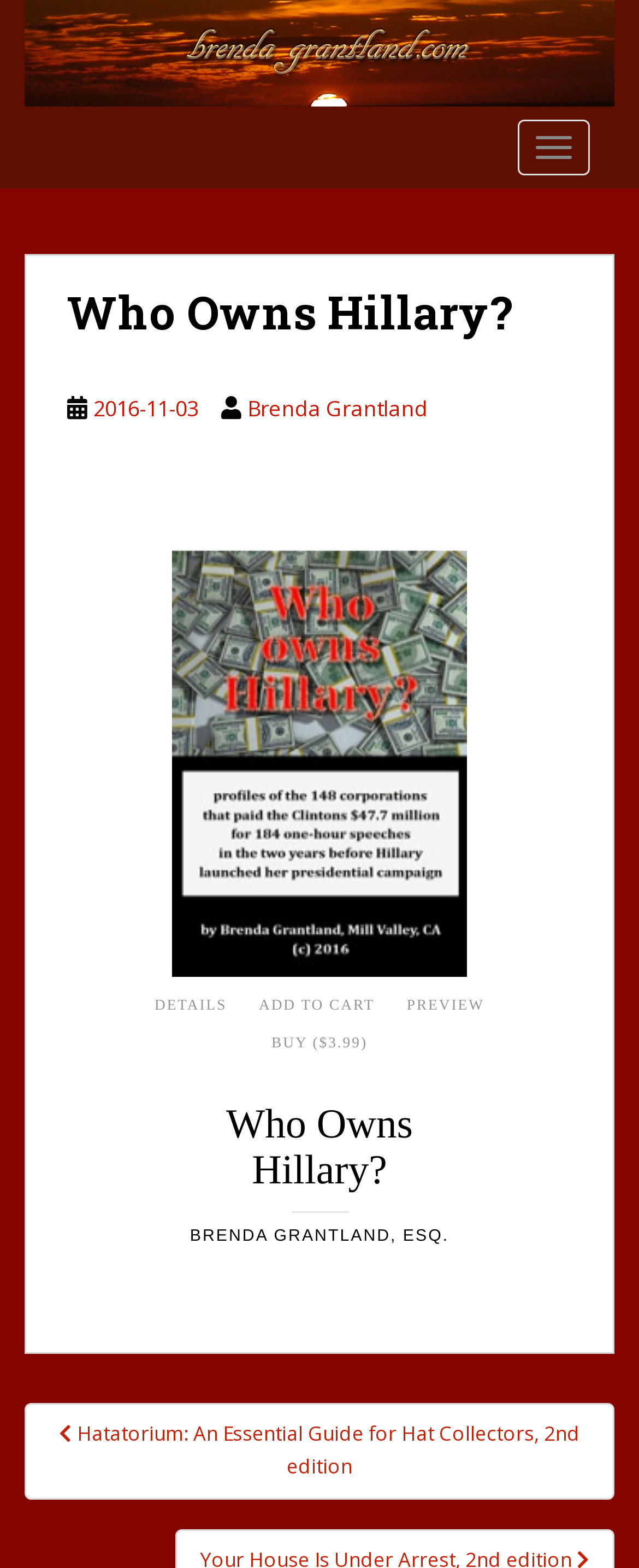Identify the bounding box coordinates of the clickable region necessary to fulfill the following instruction: "Add the book to cart". The bounding box coordinates should be four float numbers between 0 and 1, i.e., [left, top, right, bottom].

[0.385, 0.634, 0.607, 0.648]